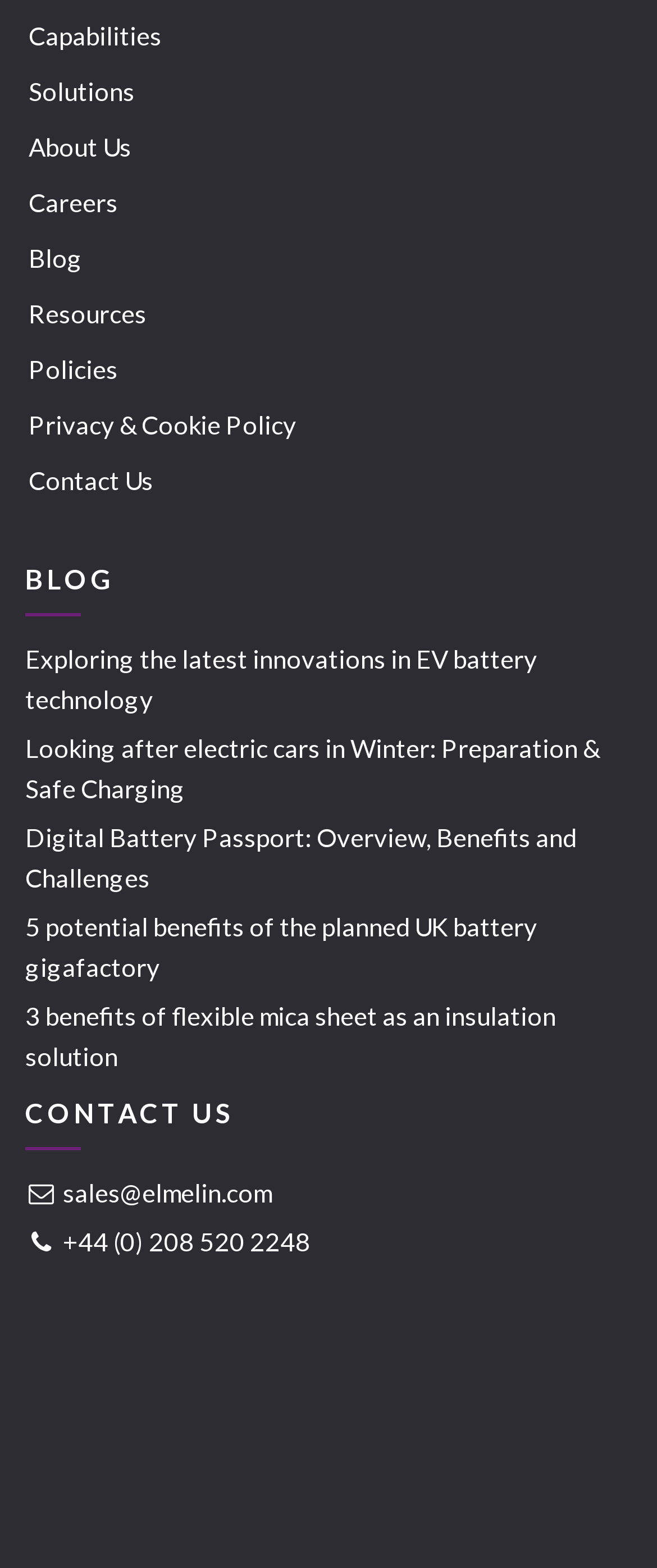Use a single word or phrase to answer the question: 
How many links are in the top navigation menu?

8